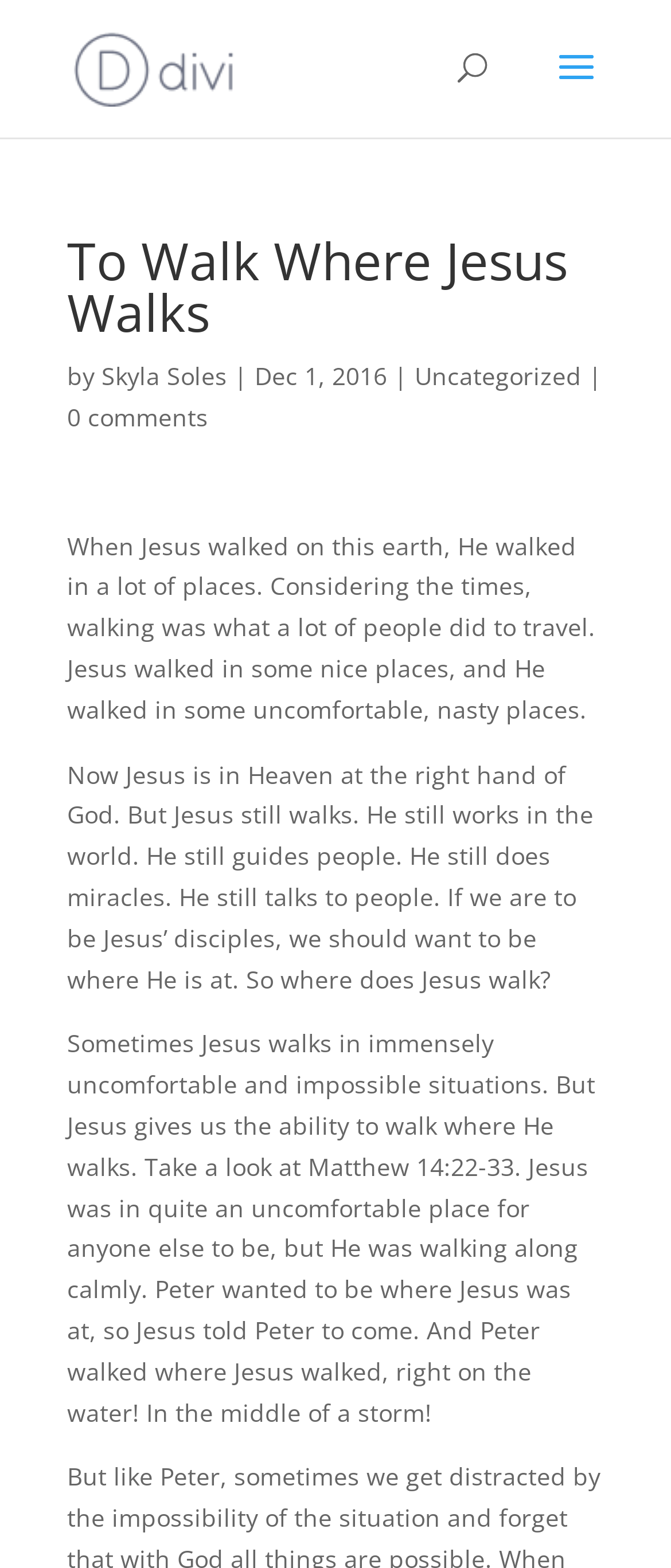Answer the following query concisely with a single word or phrase:
What is the category of the blog post?

Uncategorized